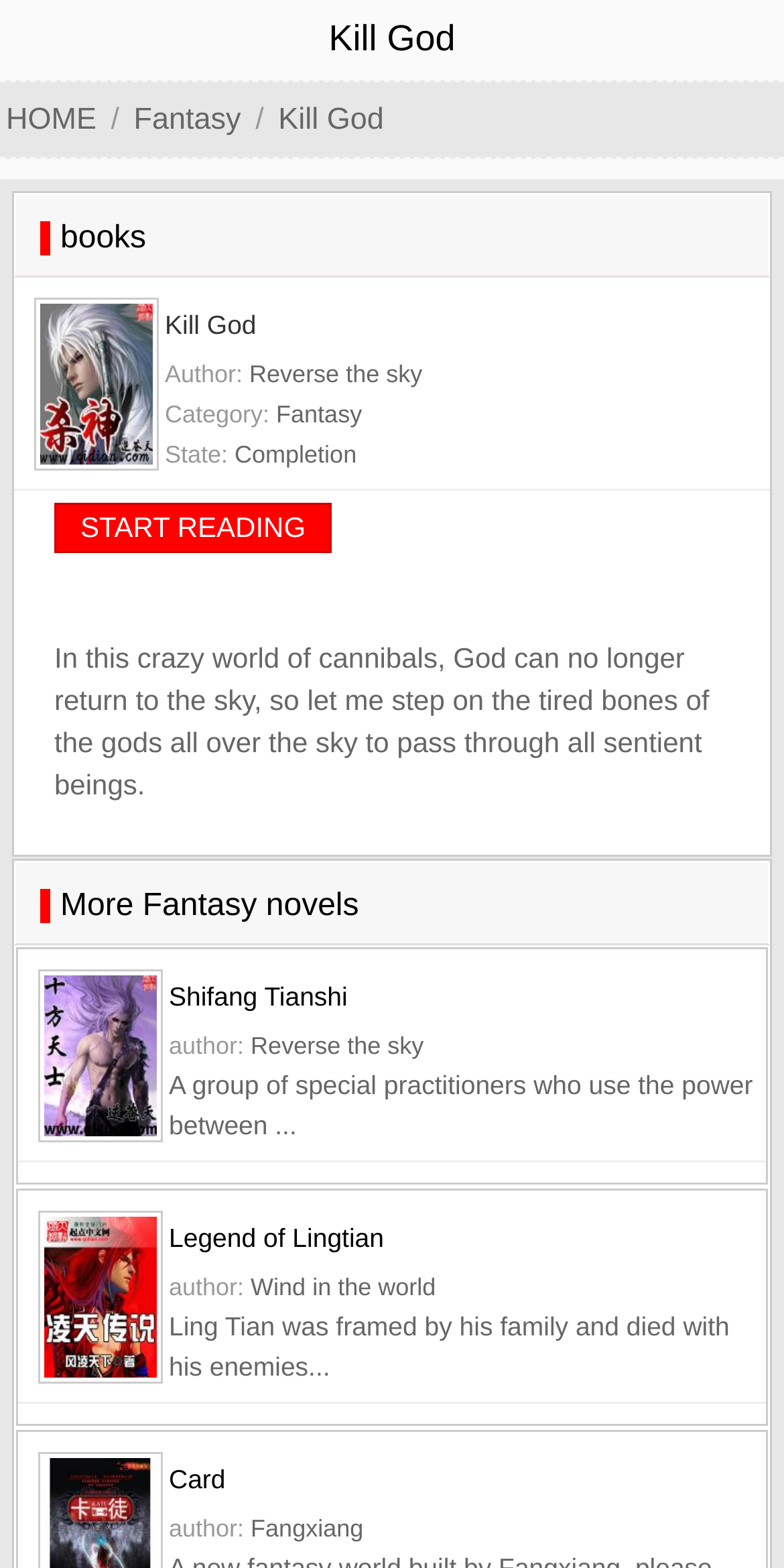Describe every aspect of the webpage comprehensively.

The webpage is a novel website, specifically for the novel "Kill God" by author "Reverse the sky". At the top, there is a heading with the title "Kill God" and a navigation menu with links to "HOME" and "Fantasy". Below the navigation menu, there is a large heading that reads "books". 

On the left side, there is an image of the novel "Kill God", accompanied by the author's name and category "Fantasy". Below the image, there is a brief introduction to the novel, which describes a world of cannibals where God can no longer return to the sky. 

On the right side, there is a call-to-action button "START READING" that encourages users to start reading the novel. 

Further down the page, there are recommendations for more Fantasy novels, including "Shifang Tianshi", "Legend of Lingtian", and "Card". Each novel has an image, title, author, and a brief introduction. The novels are arranged in a vertical list, with each novel's information stacked on top of the other.